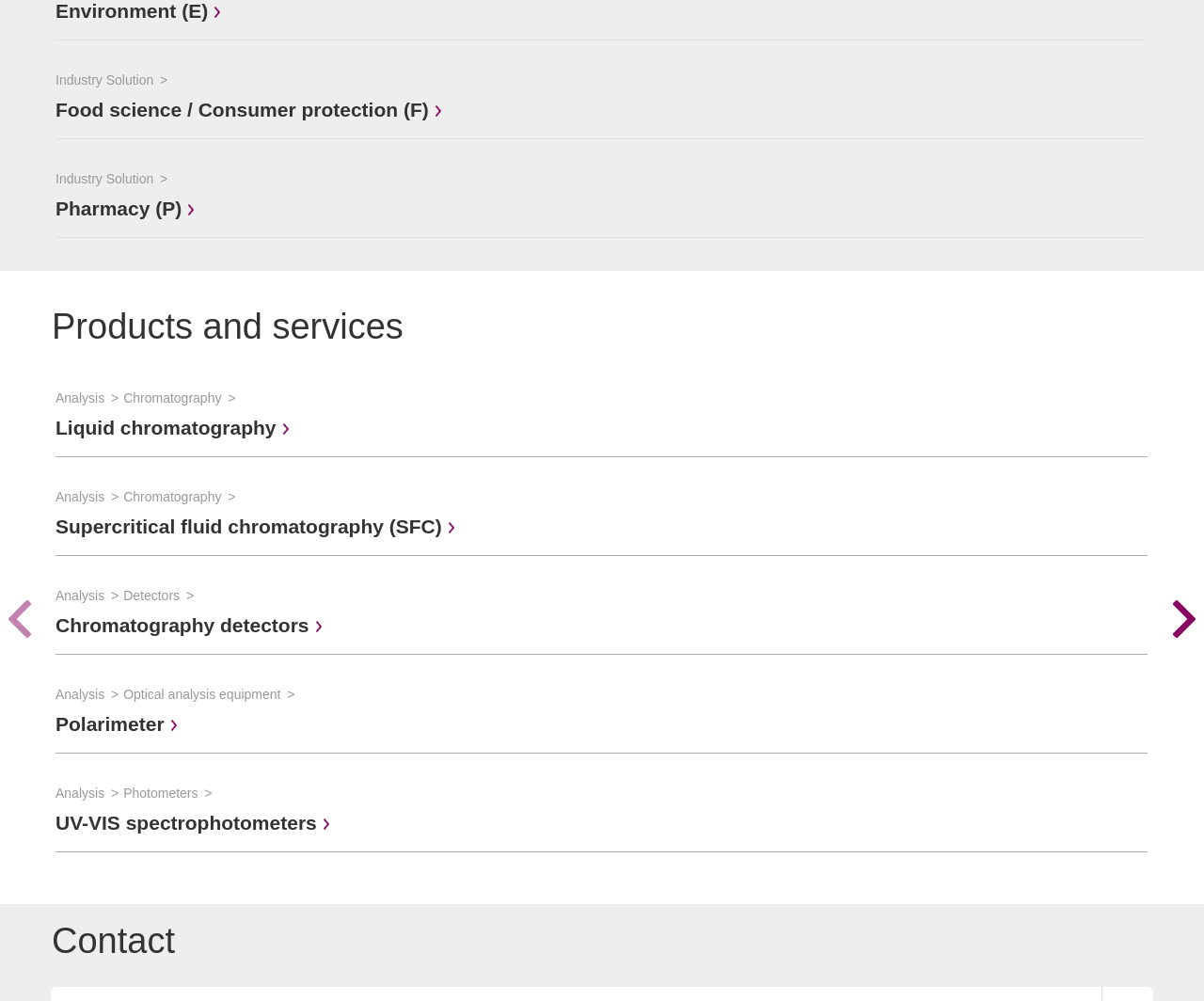Extract the bounding box coordinates for the UI element described by the text: "Supercritical fluid chromatography (SFC)". The coordinates should be in the form of [left, top, right, bottom] with values between 0 and 1.

[0.046, 0.515, 0.383, 0.536]